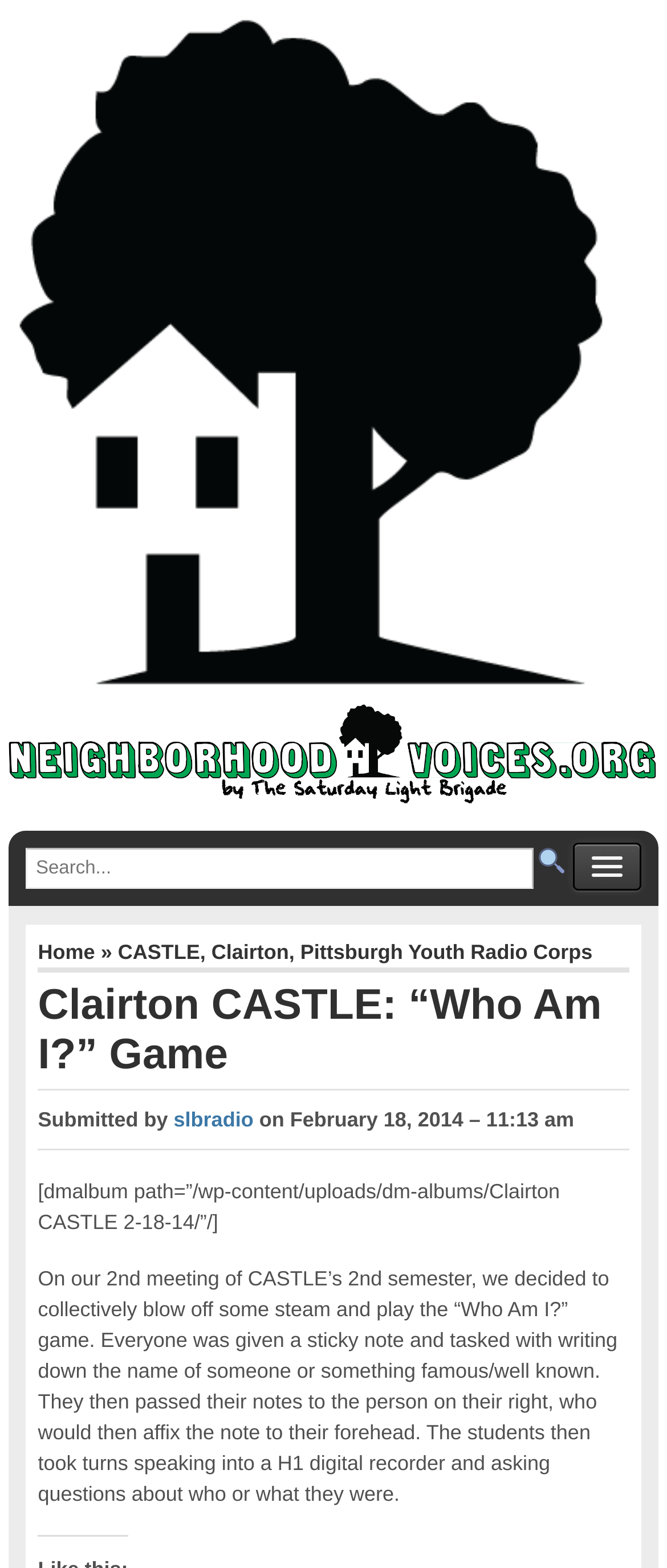What was the task given to the students in the game?
Look at the screenshot and give a one-word or phrase answer.

Write down a famous person's name